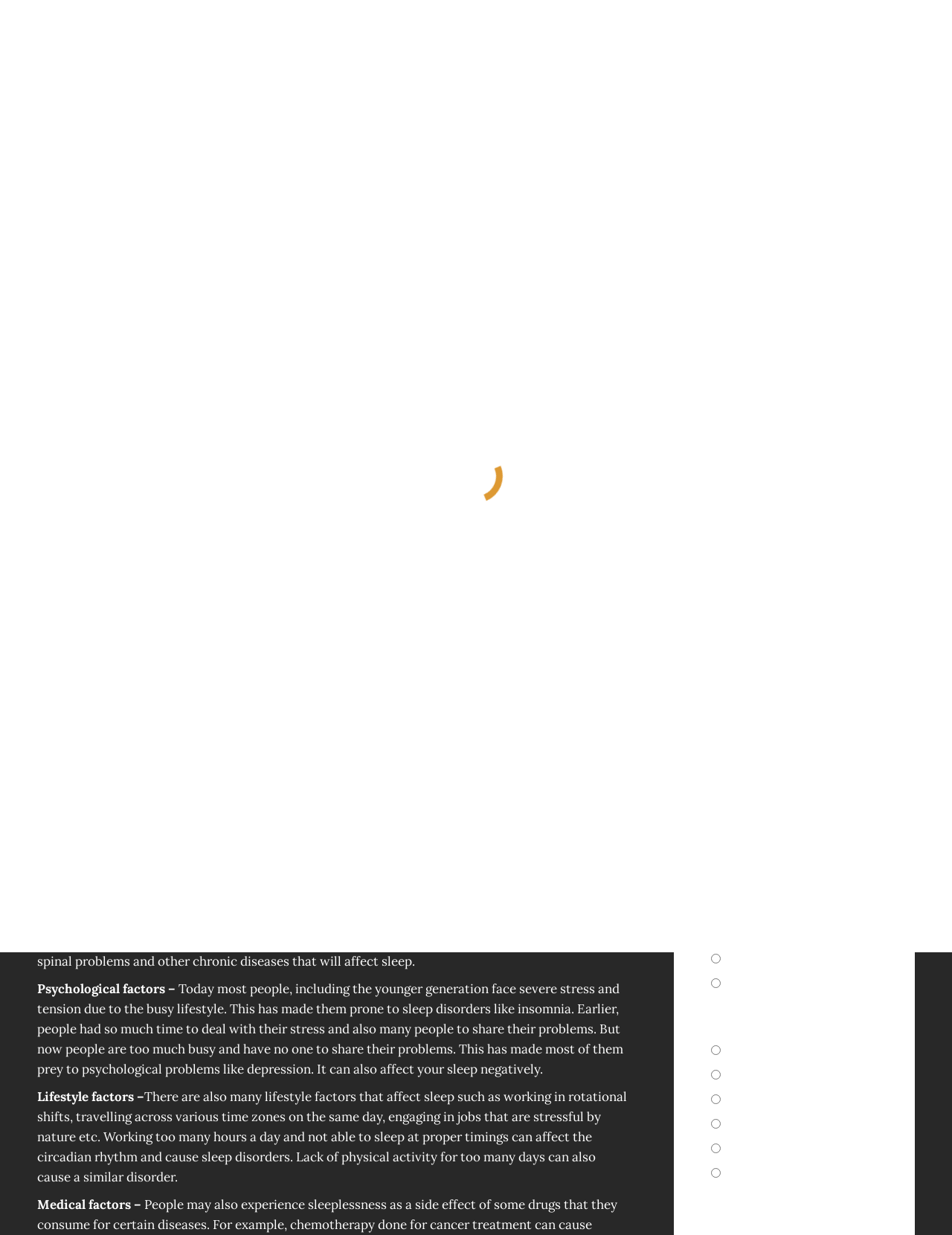Based on the image, provide a detailed response to the question:
How many comfort levels are there for filtering products?

I counted the number of radio buttons under the 'Filter By Comfort Level' heading, which are 'Firm', 'Medium', 'Medium Firm', 'Medium Soft', 'Soft', 'Ultra Soft'. There are 7 comfort levels in total.